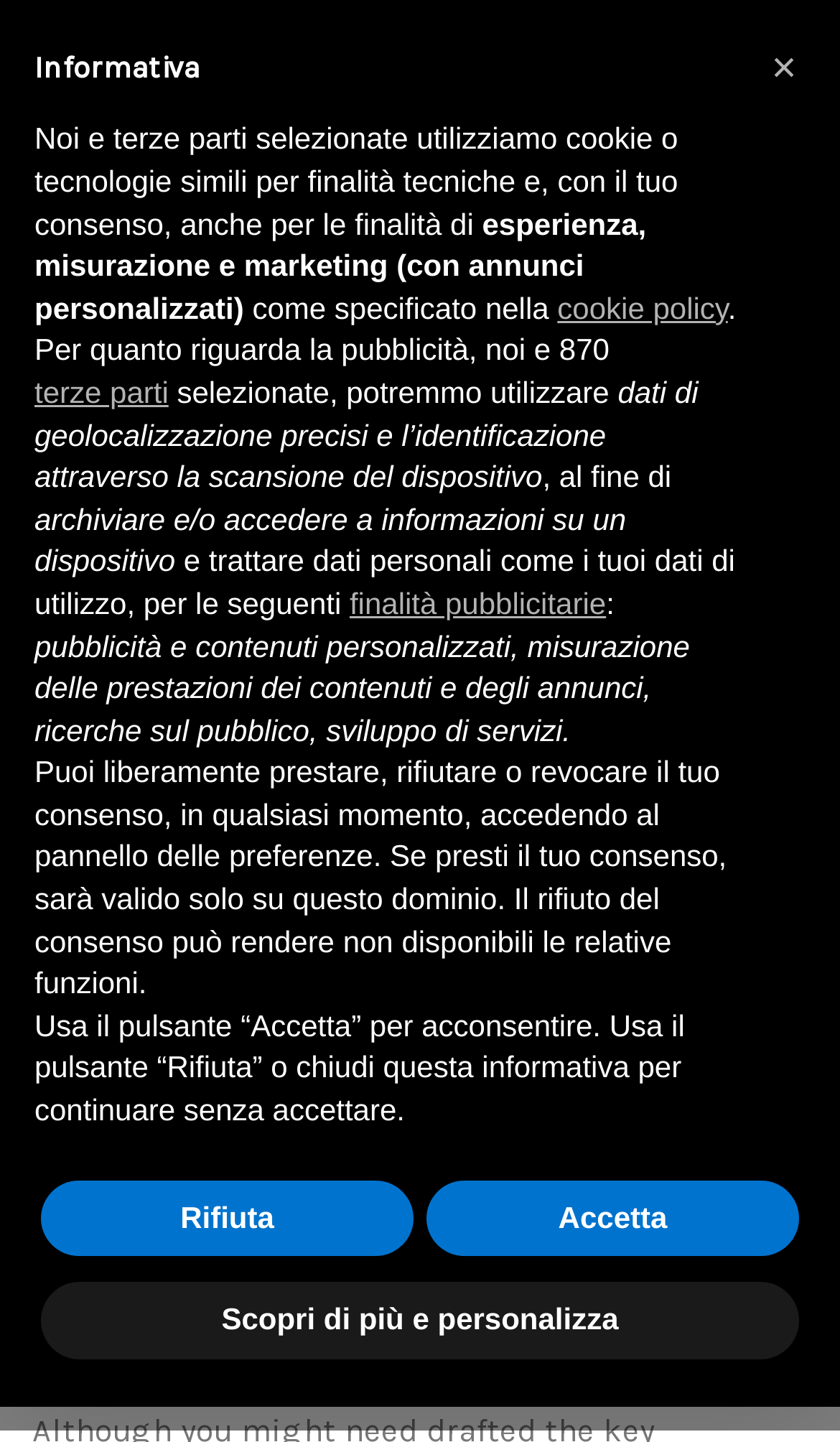Analyze the image and give a detailed response to the question:
What is the consequence of not meeting the word count requirements?

According to the webpage, if an essay does not meet the word count requirements, the student may receive fewer marks, implying that meeting the word count is an important aspect of essay writing.